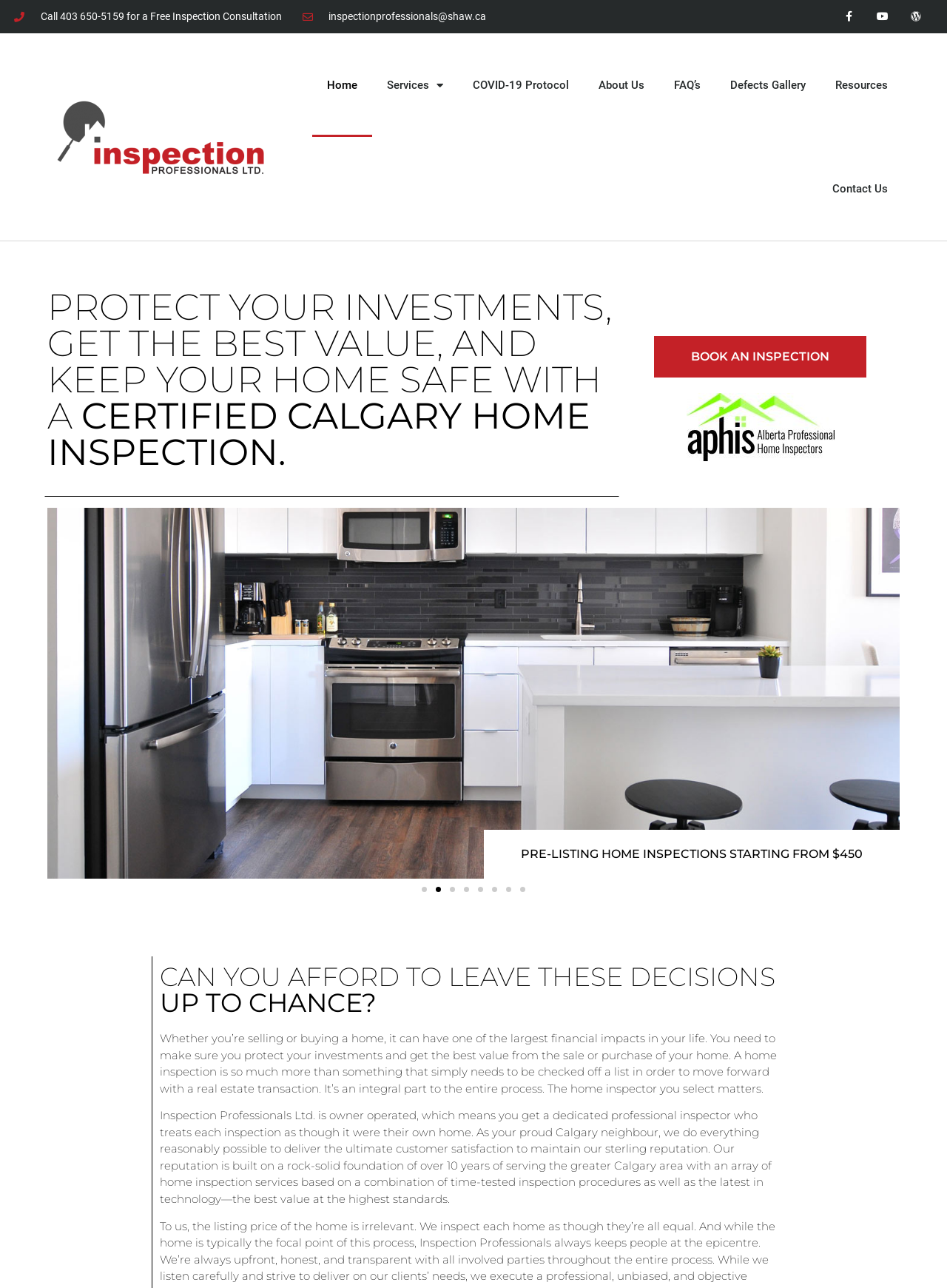Identify the bounding box coordinates for the UI element described as: "Book an Inspection".

[0.69, 0.26, 0.916, 0.294]